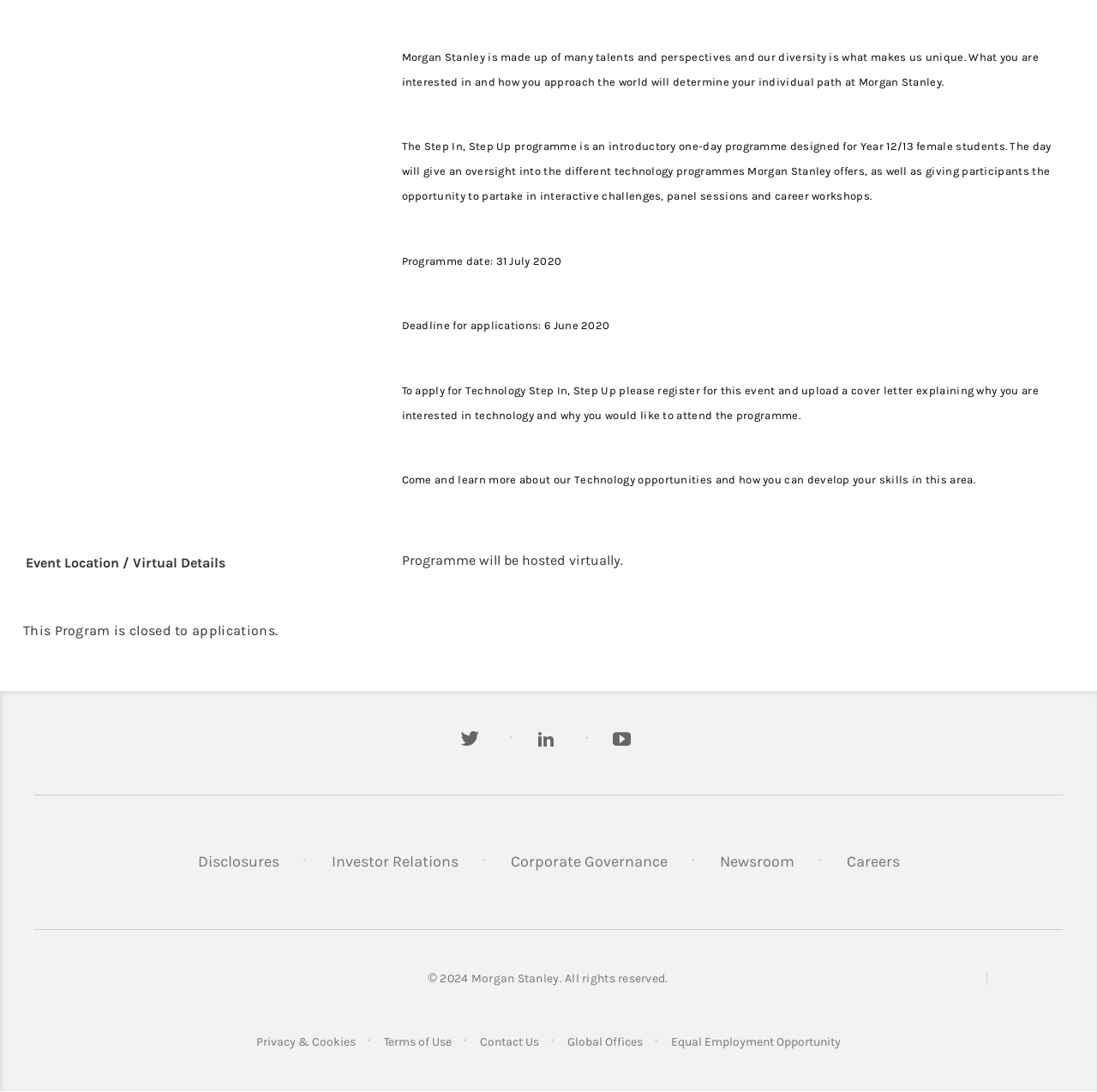Given the description "Disclosures", provide the bounding box coordinates of the corresponding UI element.

[0.18, 0.78, 0.254, 0.797]